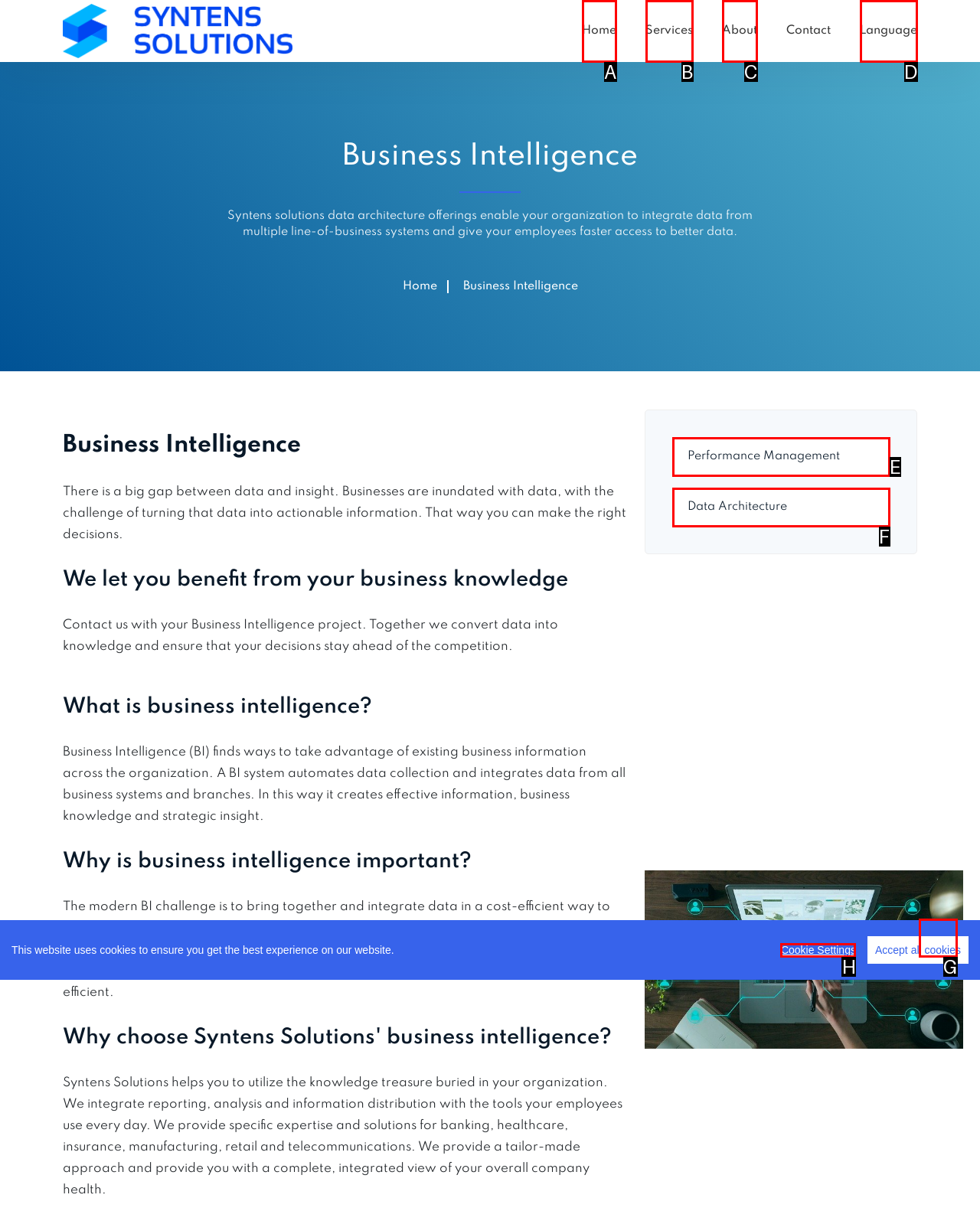Choose the letter that best represents the description: parent_node: Home aria-label="scrolltotop". Provide the letter as your response.

G